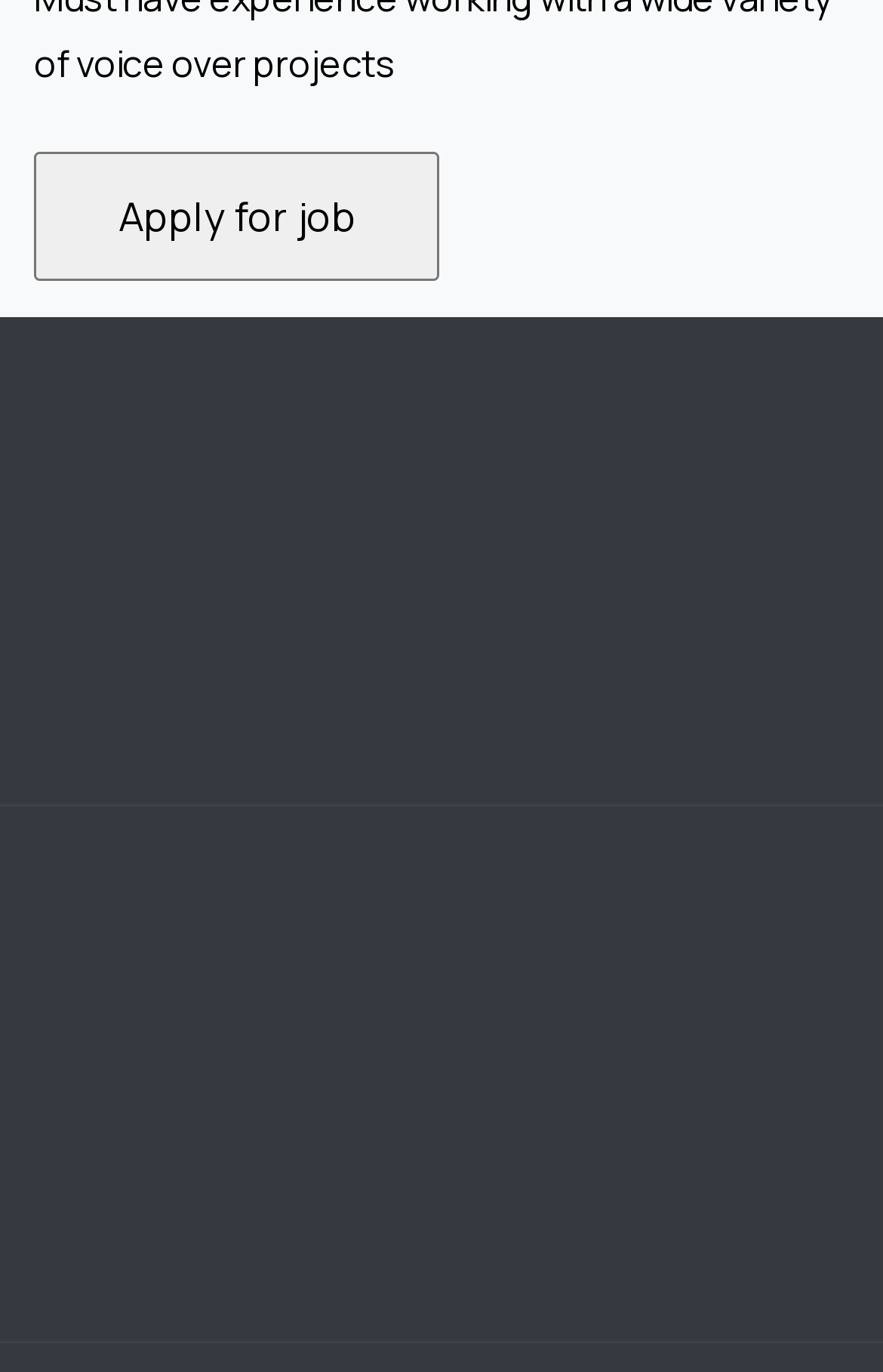Using the element description: "Buy Membership", determine the bounding box coordinates. The coordinates should be in the format [left, top, right, bottom], with values between 0 and 1.

[0.038, 0.484, 0.464, 0.531]